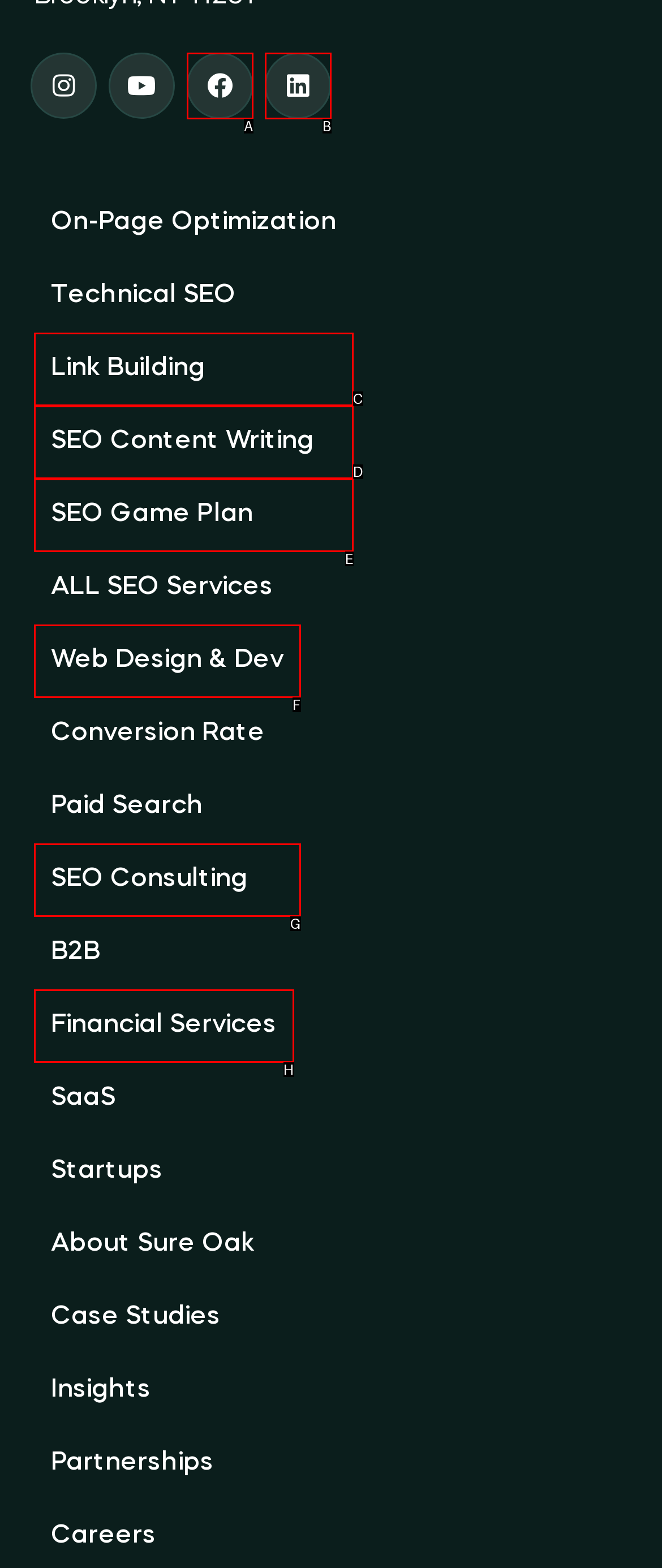Match the HTML element to the given description: Financial Services
Indicate the option by its letter.

H